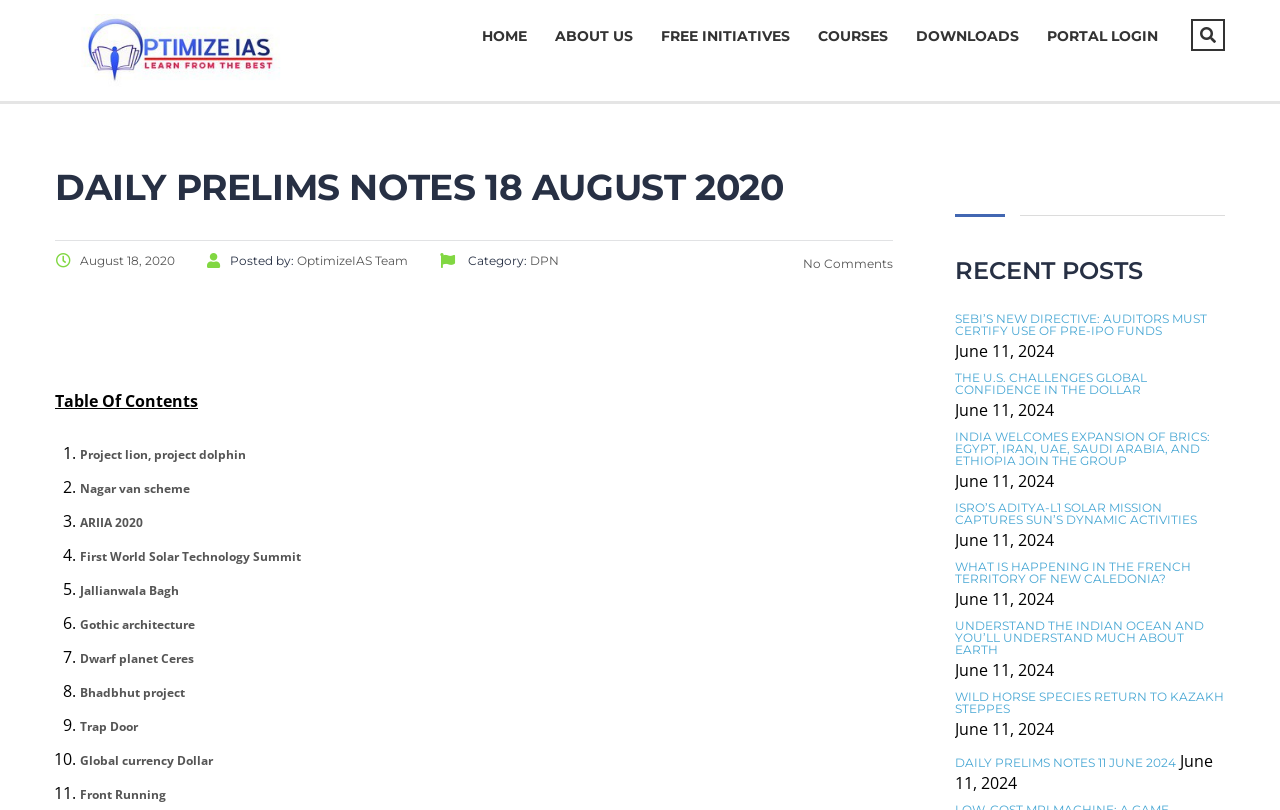Please answer the following question using a single word or phrase: 
What is the category of the post?

DPN